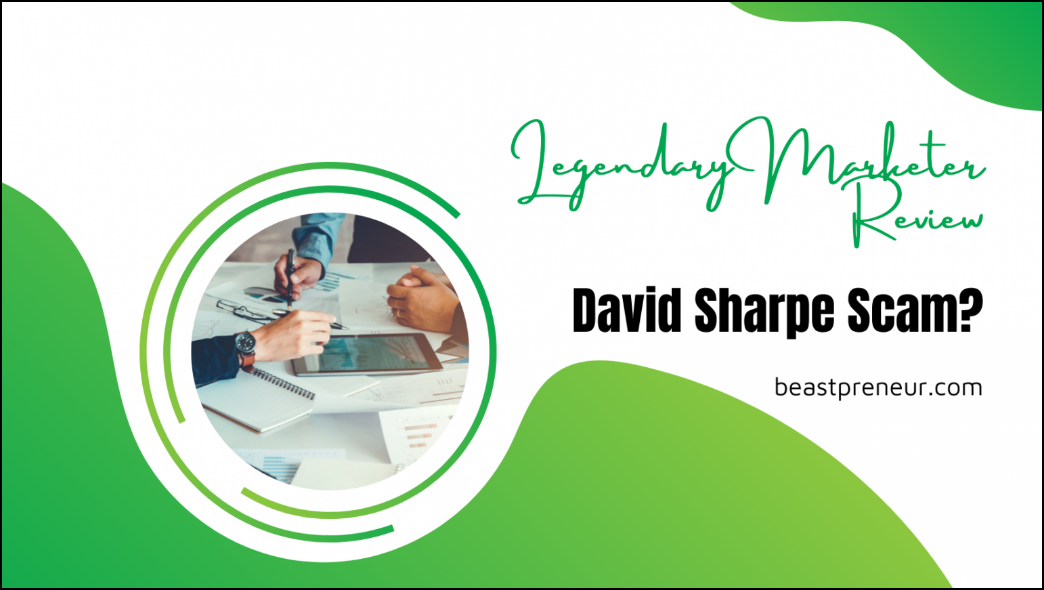Provide a comprehensive description of the image.

The image presents a header for a review titled "Legendary Marketer Review: David Sharpe Scam?" prominently displayed in a modern, visually appealing design. It features an incorporation of green accents that emphasize the theme of the review. In the central part of the image, there's a circular inset showcasing hands engaged in a collaborative workspace, with a tablet and various documents indicative of business analysis or marketing strategies. This design captures the essence of evaluating the legitimacy of the "Legendary Marketer" course linked to David Sharpe, inviting viewers to explore the content on beastpreneur.com.